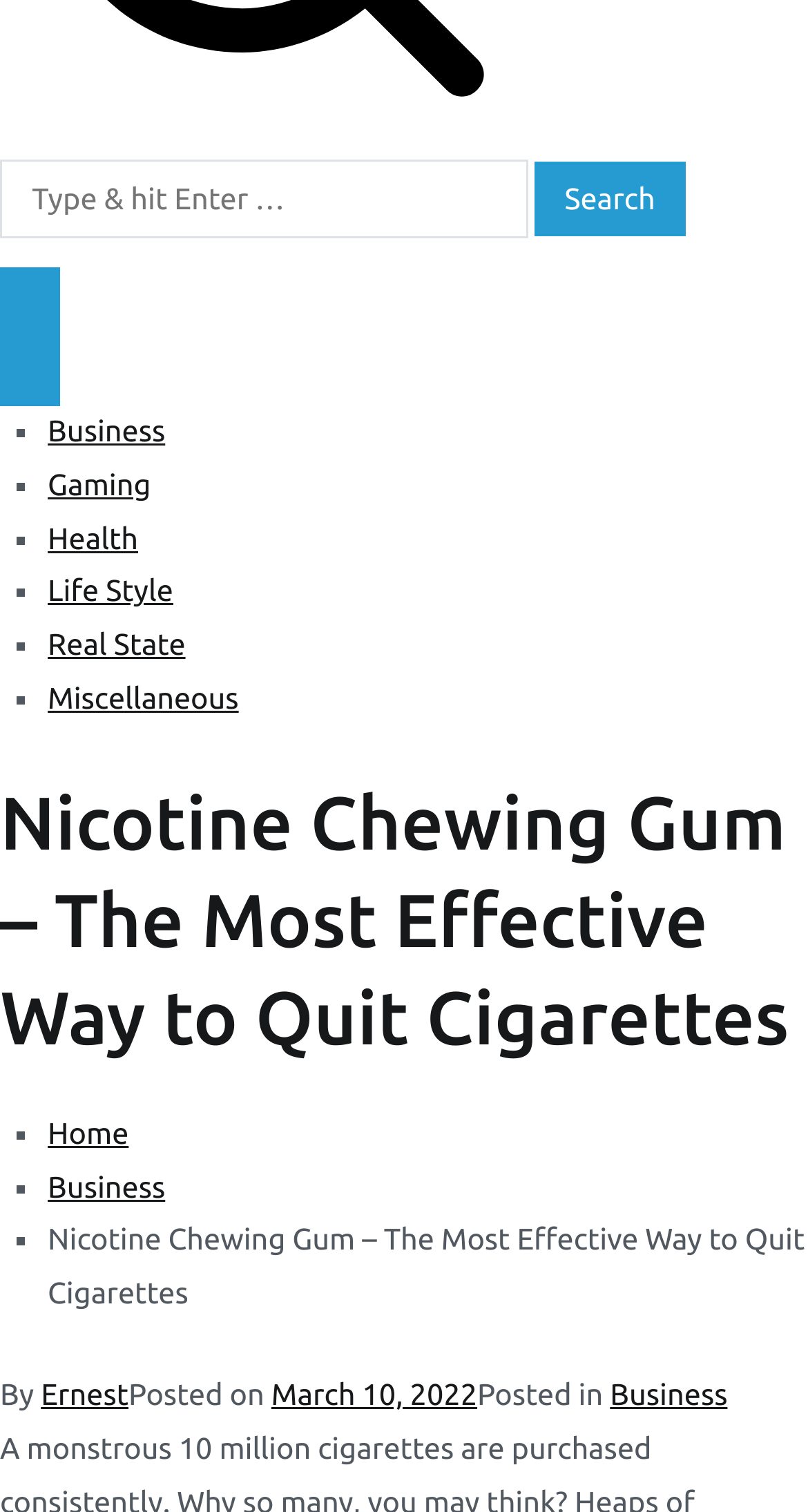Determine the bounding box coordinates of the element's region needed to click to follow the instruction: "Click the Close Button". Provide these coordinates as four float numbers between 0 and 1, formatted as [left, top, right, bottom].

[0.0, 0.205, 0.074, 0.268]